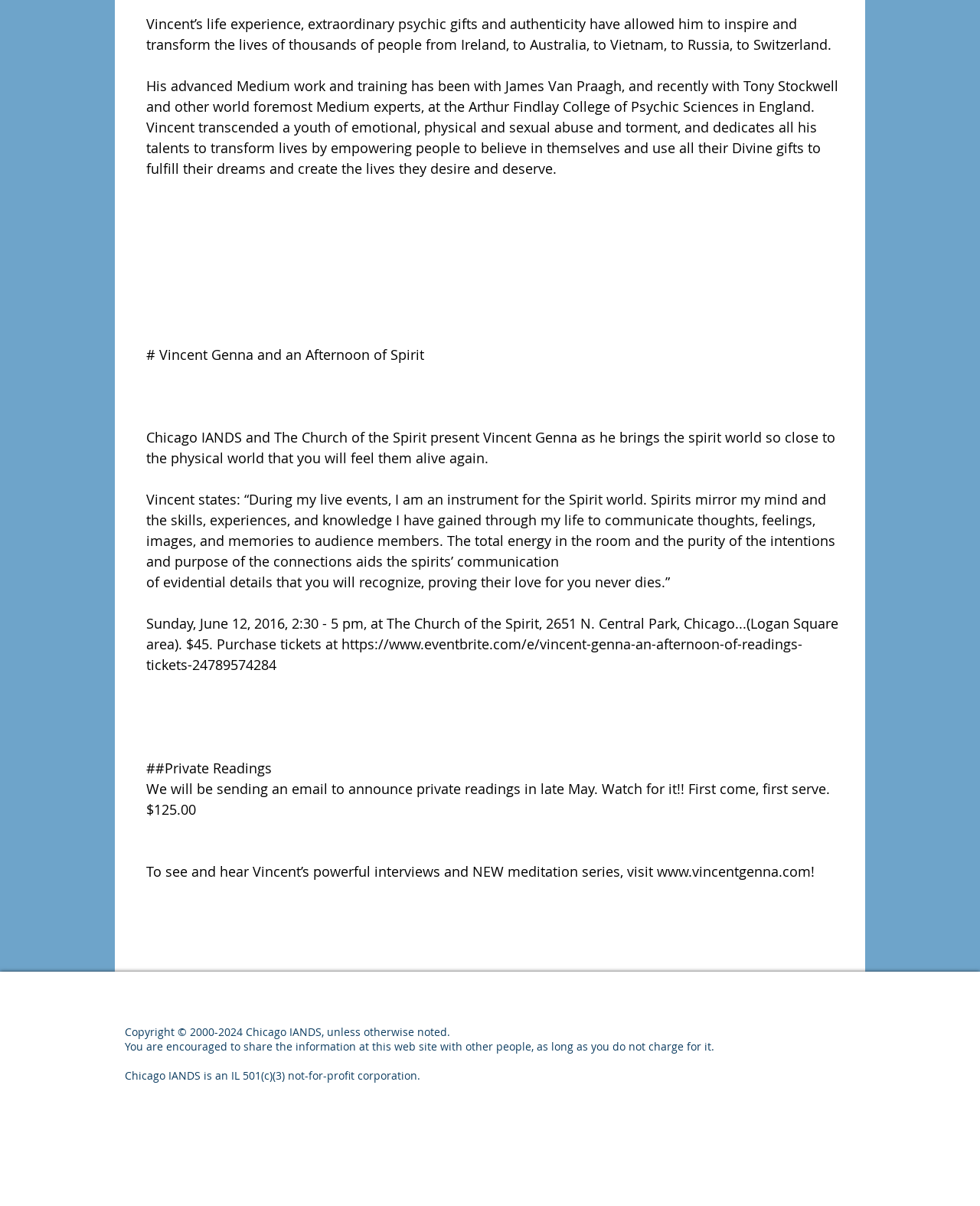What is Vincent Genna's profession?
Use the screenshot to answer the question with a single word or phrase.

Medium